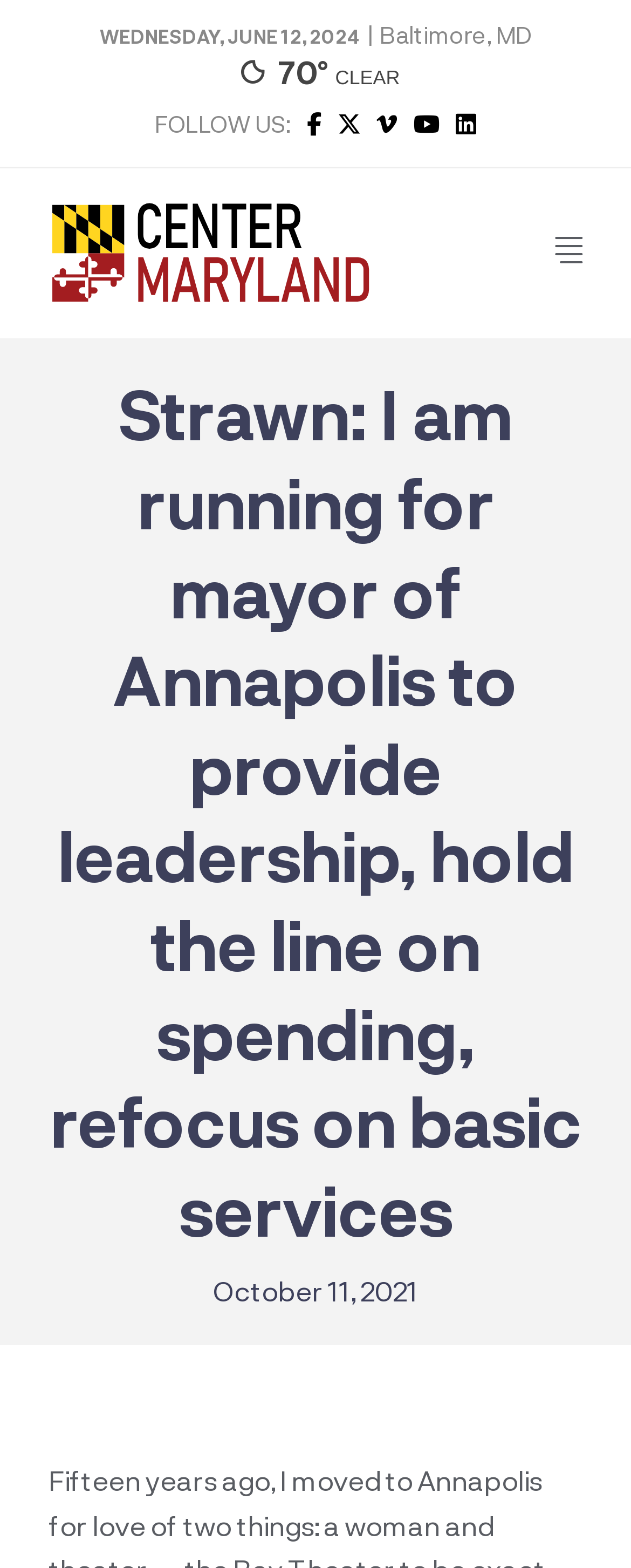How many social media links are there?
Answer the question using a single word or phrase, according to the image.

5